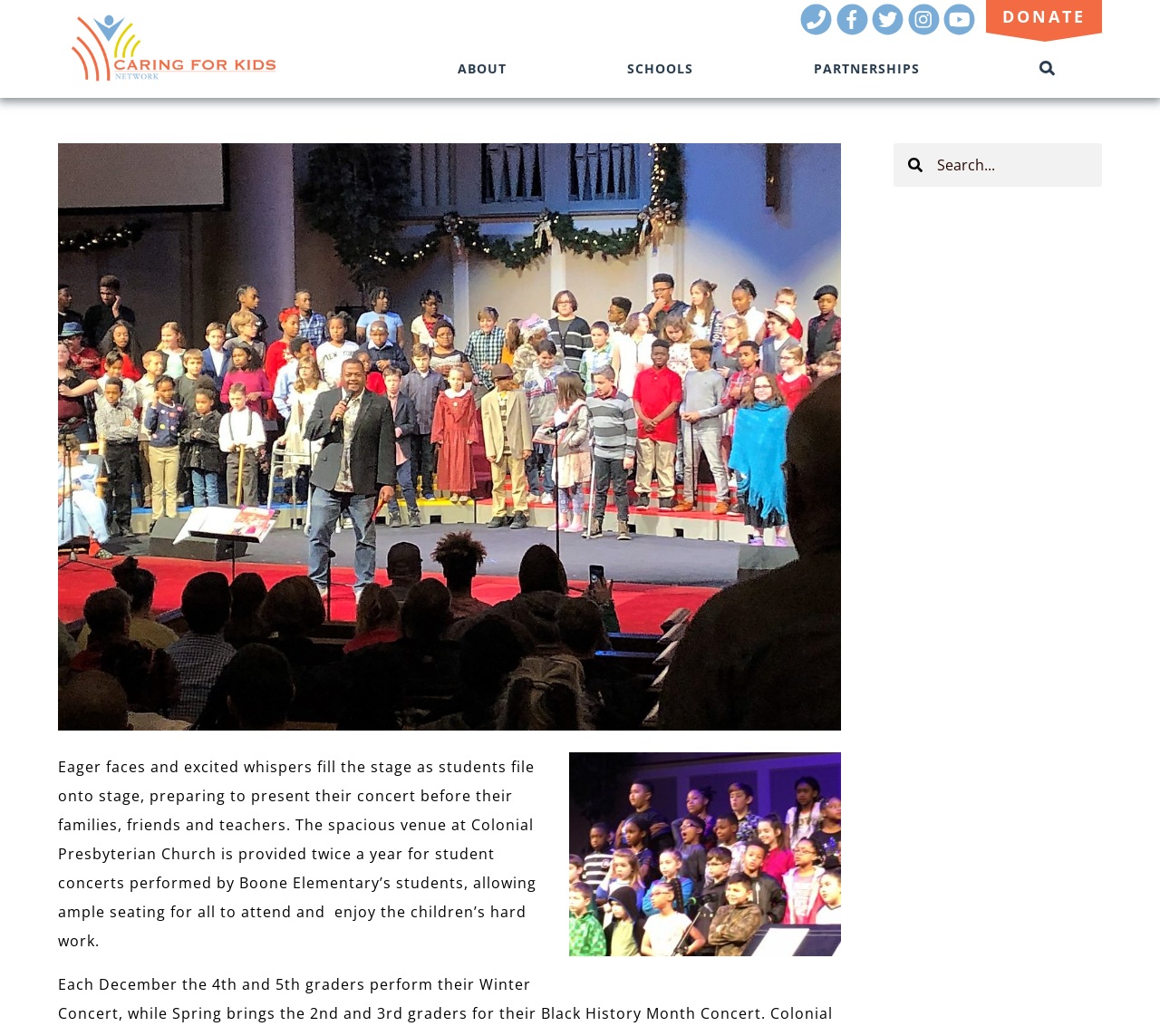What is the name of the elementary school mentioned on the webpage?
Please provide a detailed answer to the question.

The answer can be found in the paragraph of text that describes the scene, which mentions 'The spacious venue at Colonial Presbyterian Church is provided twice a year for student concerts performed by Boone Elementary’s students...'.